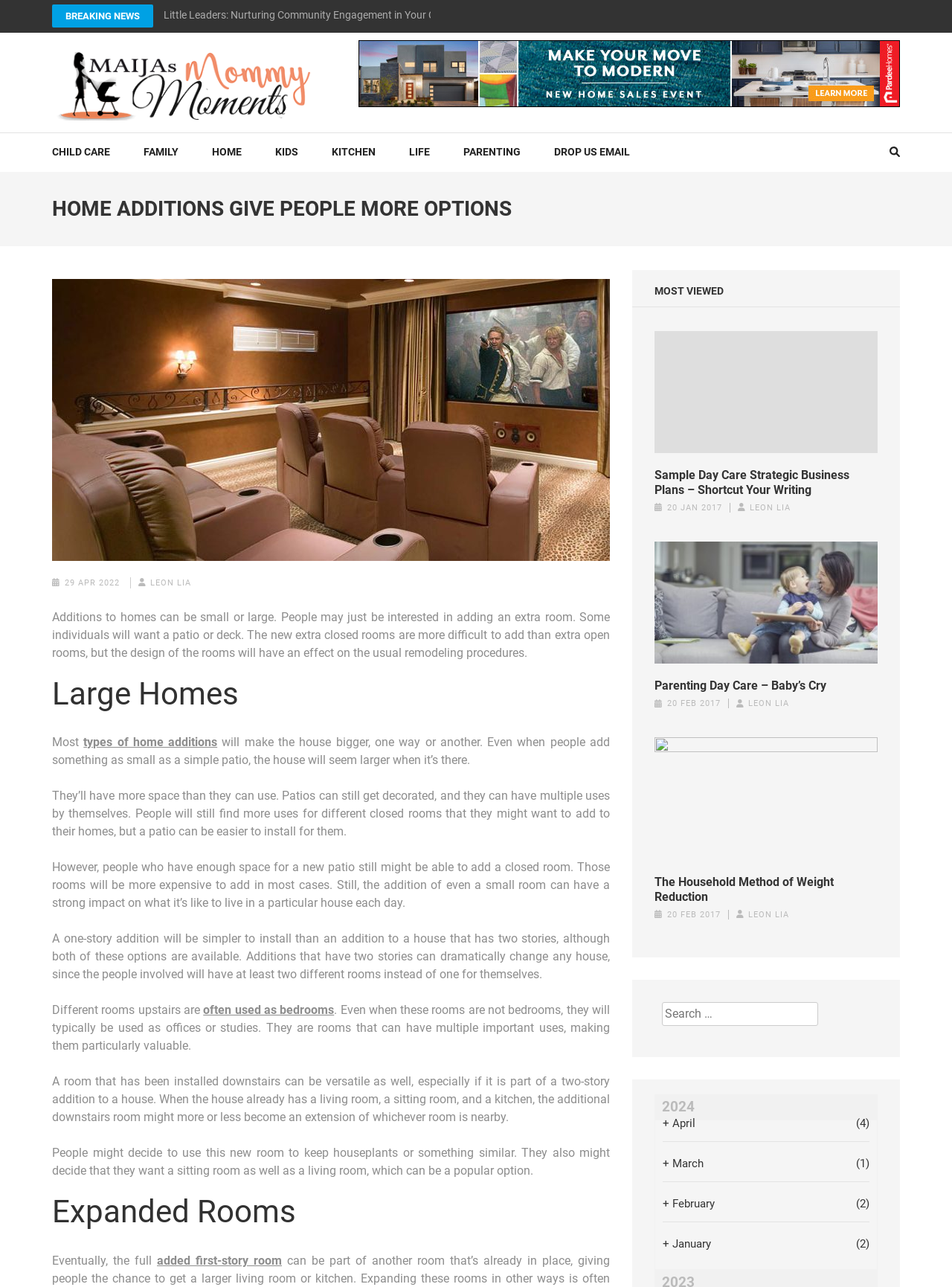Given the description: "often used as bedrooms", determine the bounding box coordinates of the UI element. The coordinates should be formatted as four float numbers between 0 and 1, [left, top, right, bottom].

[0.213, 0.779, 0.351, 0.79]